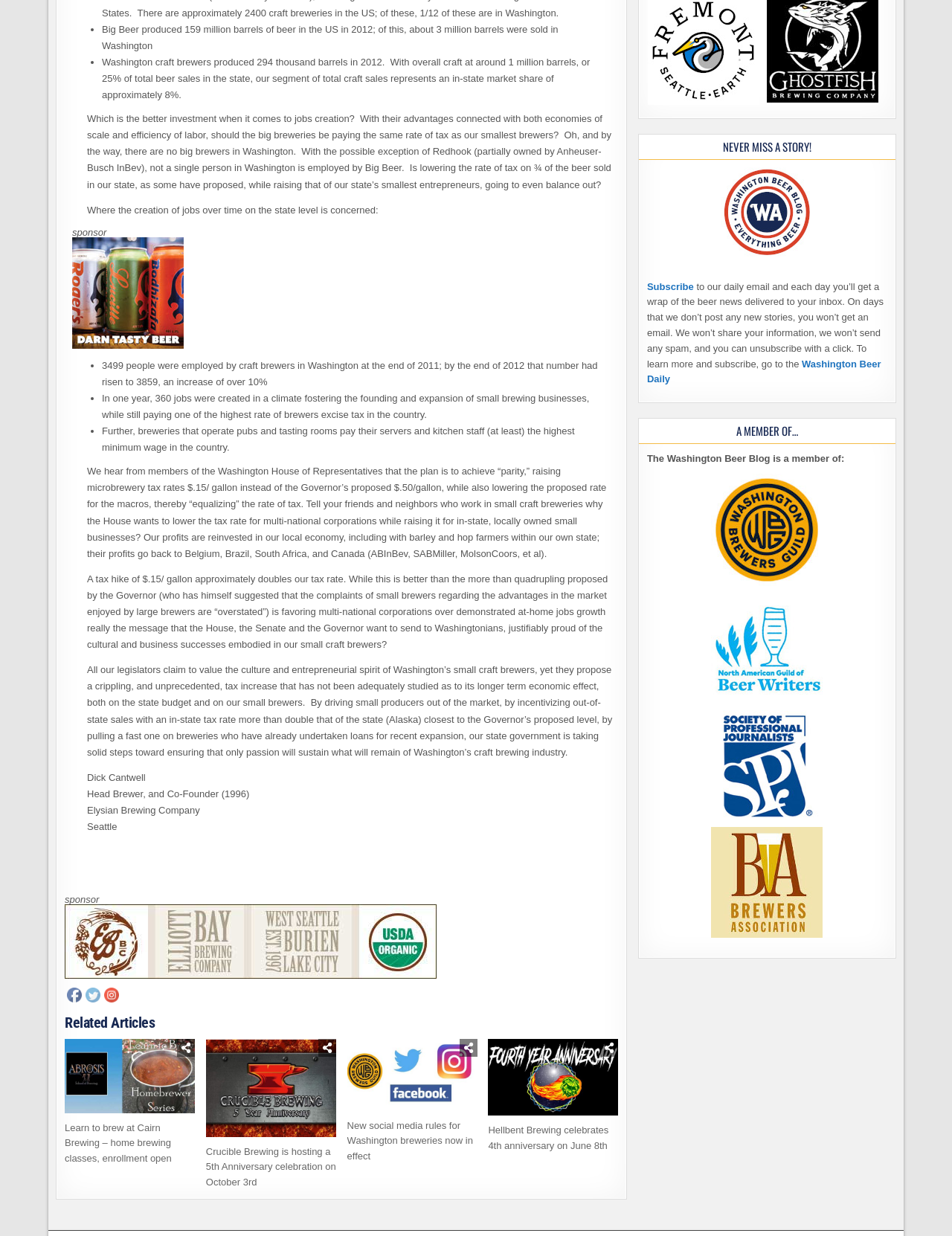Find the bounding box coordinates of the element you need to click on to perform this action: 'View the image of Washington beer blog logo'. The coordinates should be represented by four float values between 0 and 1, in the format [left, top, right, bottom].

[0.757, 0.135, 0.855, 0.207]